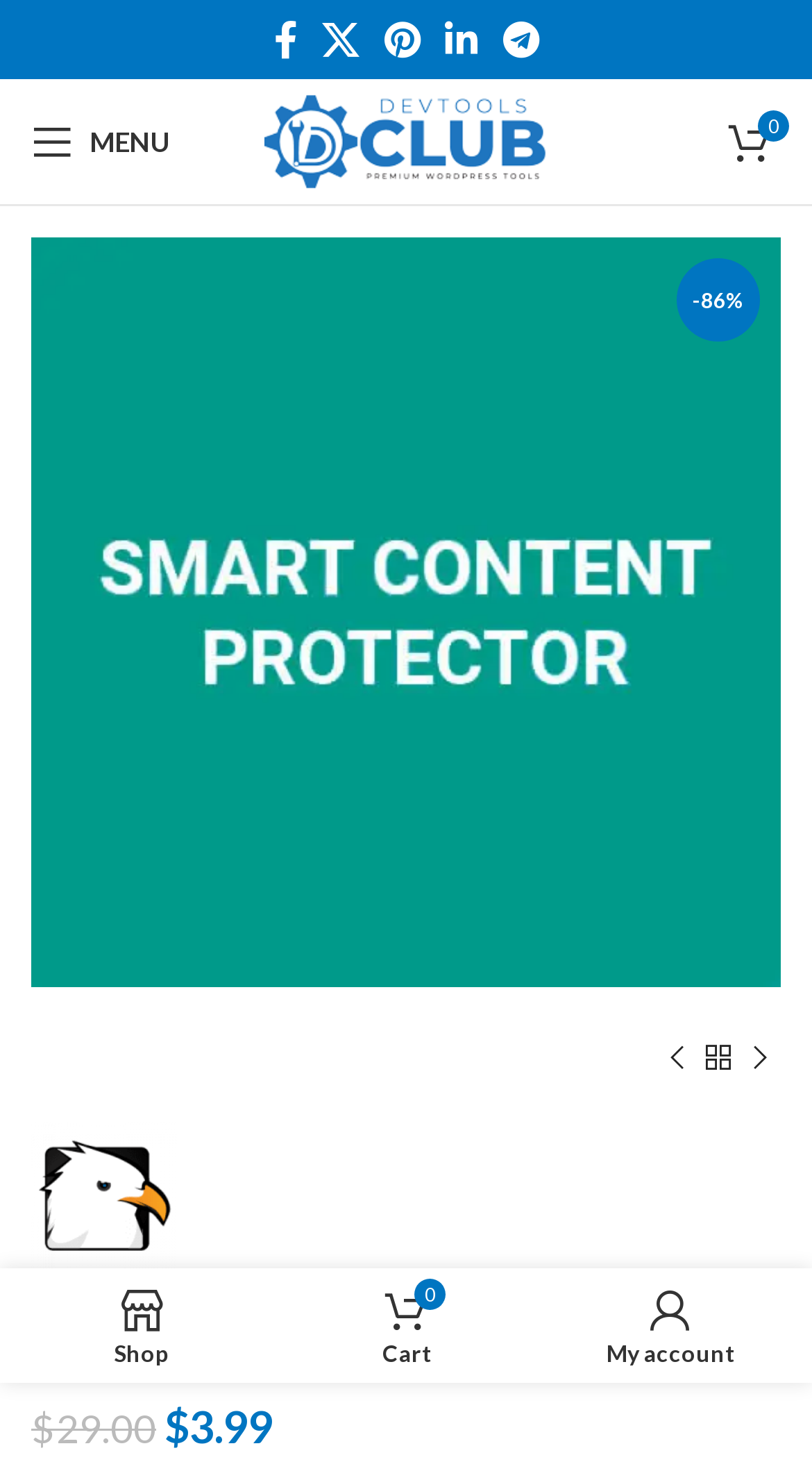Explain the webpage in detail, including its primary components.

The webpage is about Smart Content Protector, a tool for WordPress developers to protect their website's content from plagiarism. At the top right corner, there are five social media links: Facebook, X, Pinterest, Linkedin, and Telegram. Below these links, there is a mobile menu link with the text "MENU" next to it. 

To the right of the mobile menu, the site logo is displayed, which is an image with the text "Logo devtools club". On the top right corner, there is a link with a discount percentage of "-86%". 

Below the top section, there is a large image that spans almost the entire width of the page. Within this image, there is a smaller image with a link. 

At the bottom of the page, there are navigation links for previous and next products, as well as a link to CODECANYON with its logo. Above these links, the main heading "Smart Content Protector" is displayed. 

On the bottom left corner, there are three links: "Shop", "My cart" with a cart icon, and "My account" with a user icon.